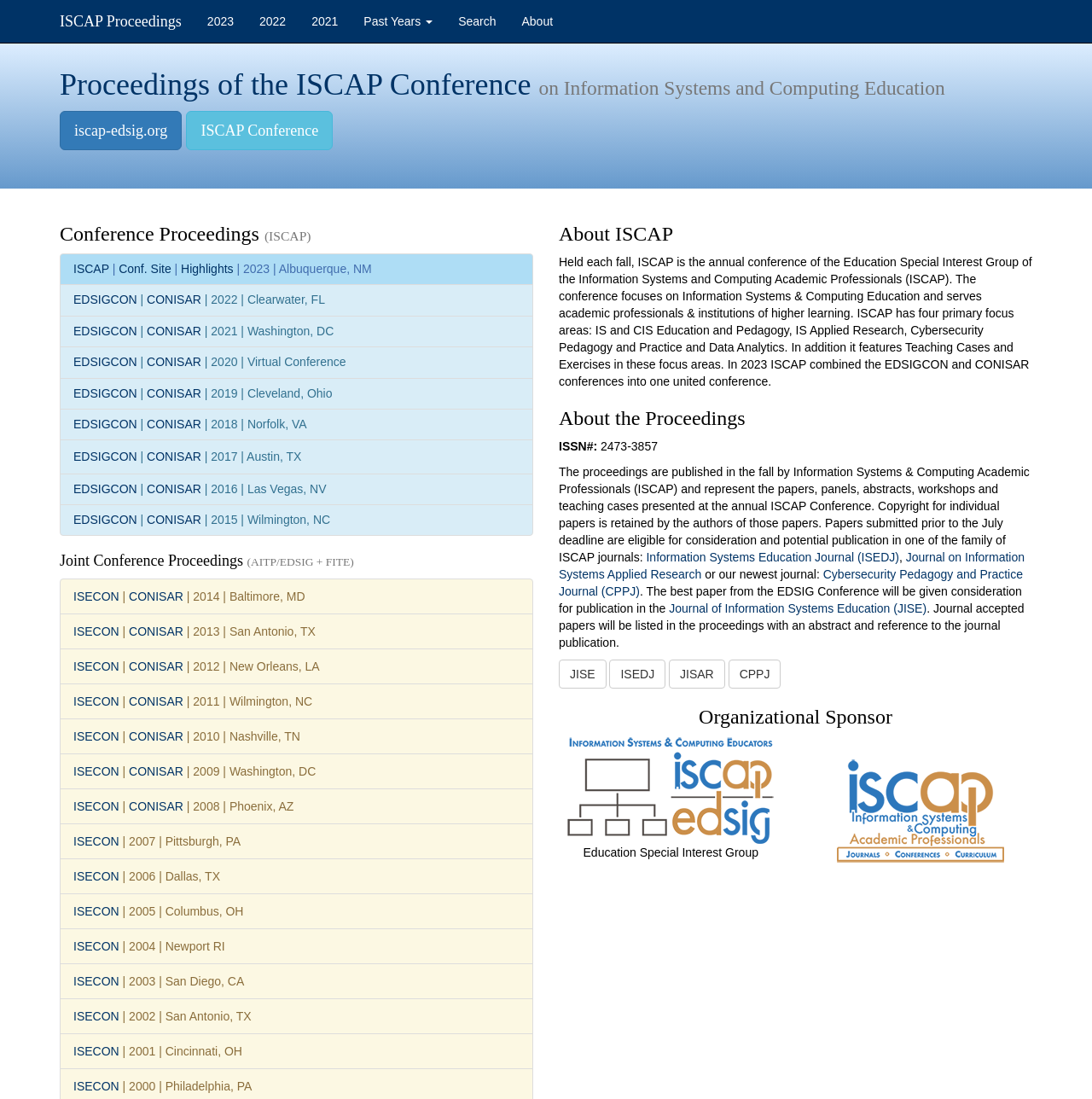How many years of conference proceedings are listed?
Using the information from the image, provide a comprehensive answer to the question.

By examining the webpage, I can see that there are multiple headings with years listed, starting from 2023 and going back to 2000. There are more than 20 years of conference proceedings listed.